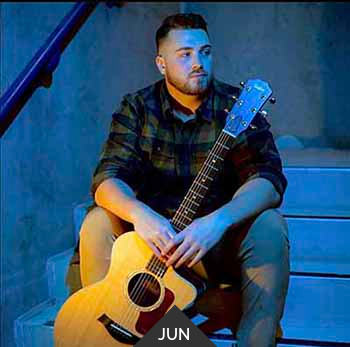What is the significance of 'JUN' in the image?
Refer to the image and give a detailed answer to the query.

The bold label 'JUN' is prominently displayed at the bottom of the image, suggesting that it is a significant date or event tied to the musician's performance or release, possibly indicating the month of the event 'WHRO – The Second Annual ‘Play Your Heart Out’'.